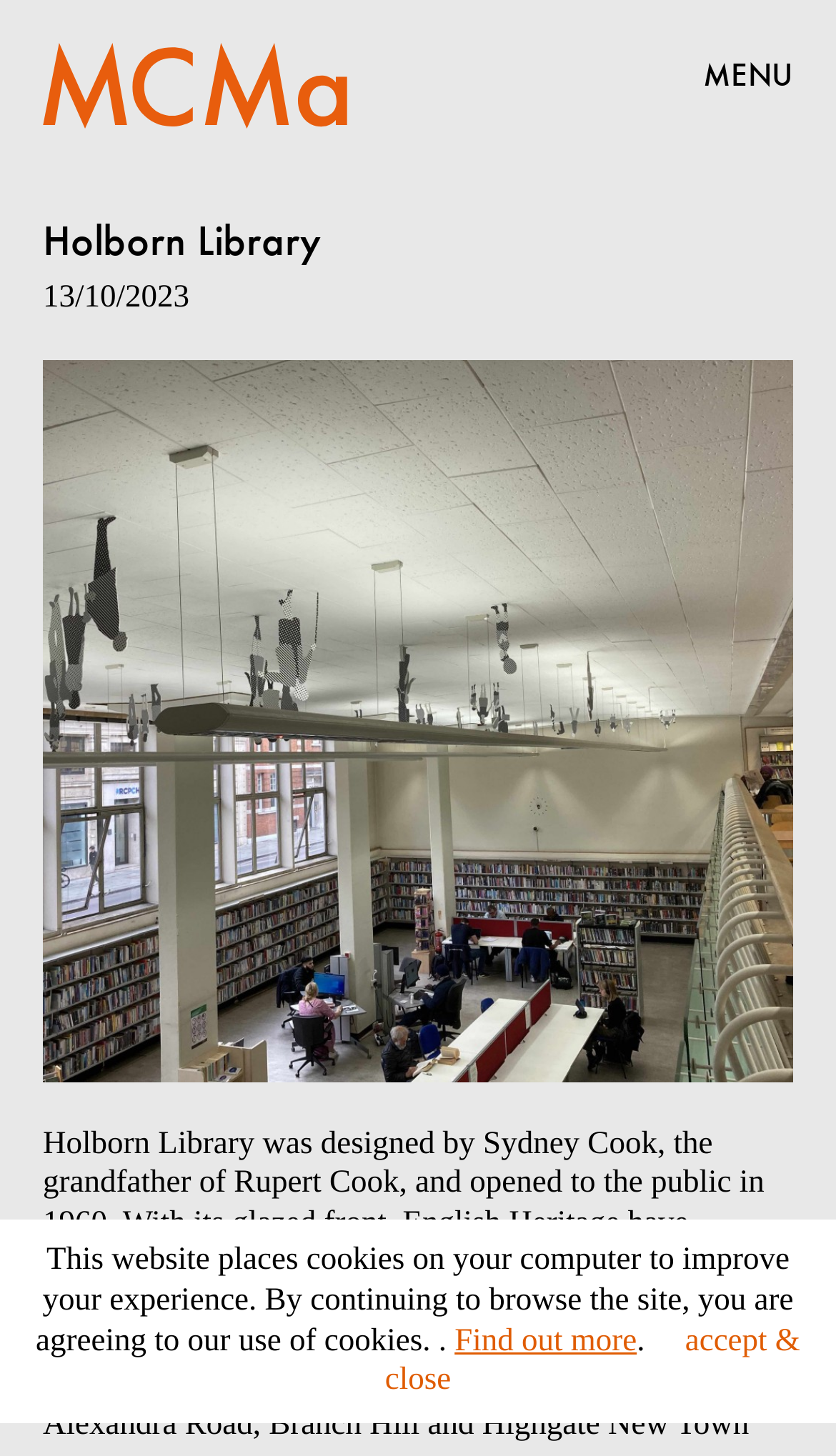Give a concise answer using only one word or phrase for this question:
What type of element is present below the header section?

Figure